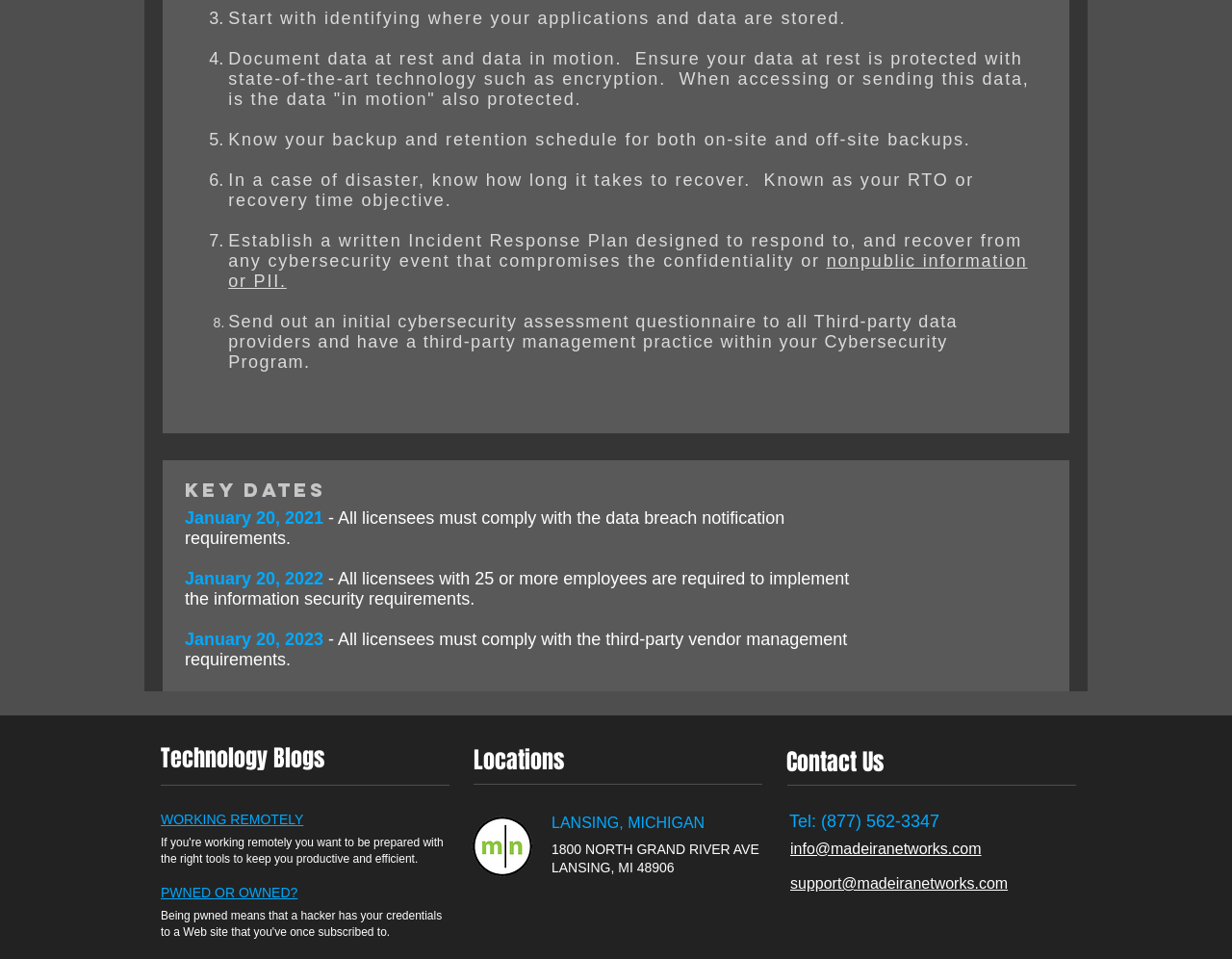Predict the bounding box of the UI element based on the description: "nonpublic information or PII.". The coordinates should be four float numbers between 0 and 1, formatted as [left, top, right, bottom].

[0.185, 0.262, 0.834, 0.303]